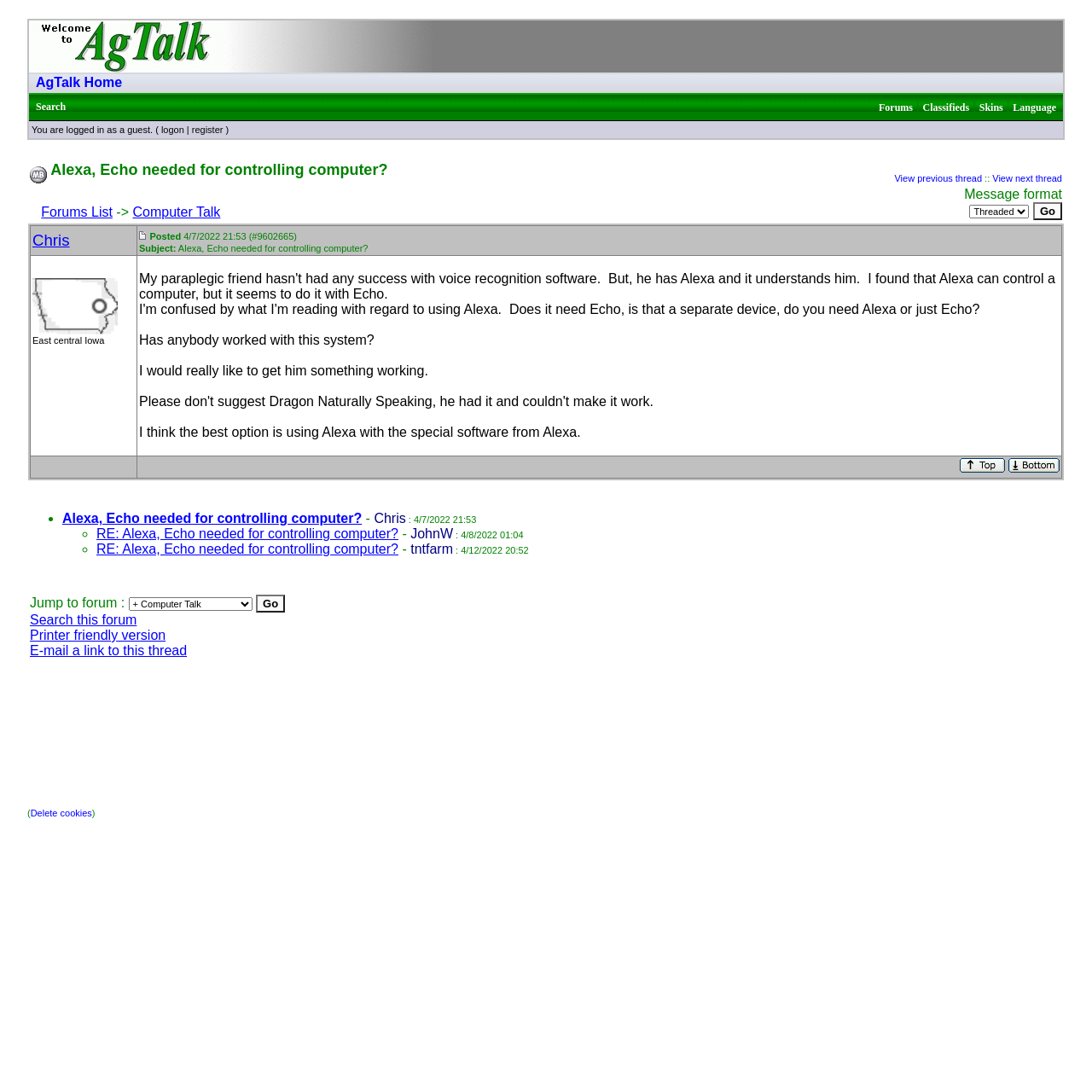Predict the bounding box coordinates for the UI element described as: "Language". The coordinates should be four float numbers between 0 and 1, presented as [left, top, right, bottom].

[0.928, 0.093, 0.967, 0.104]